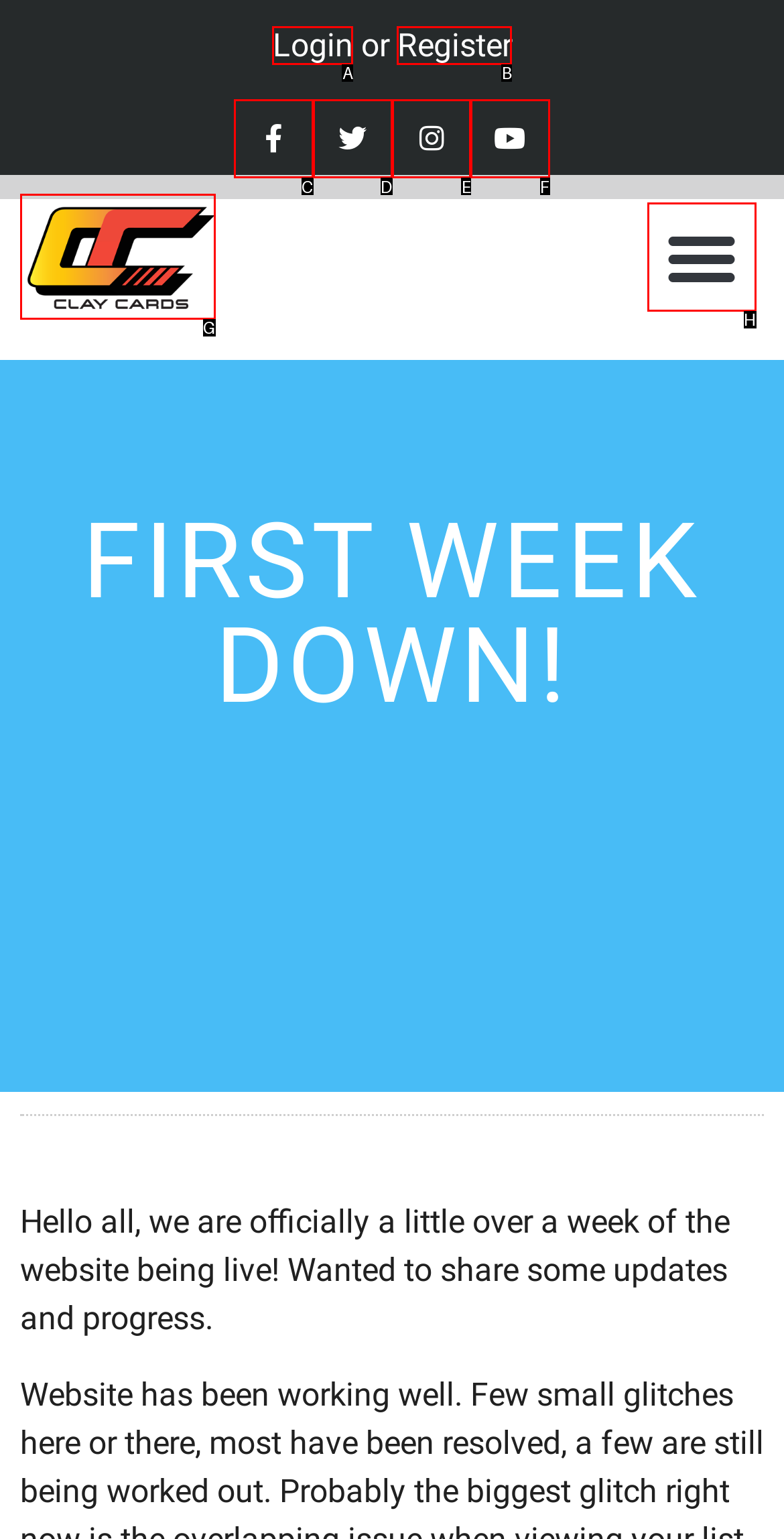Find the HTML element that matches the description: alt="Clay Cards Logo". Answer using the letter of the best match from the available choices.

G